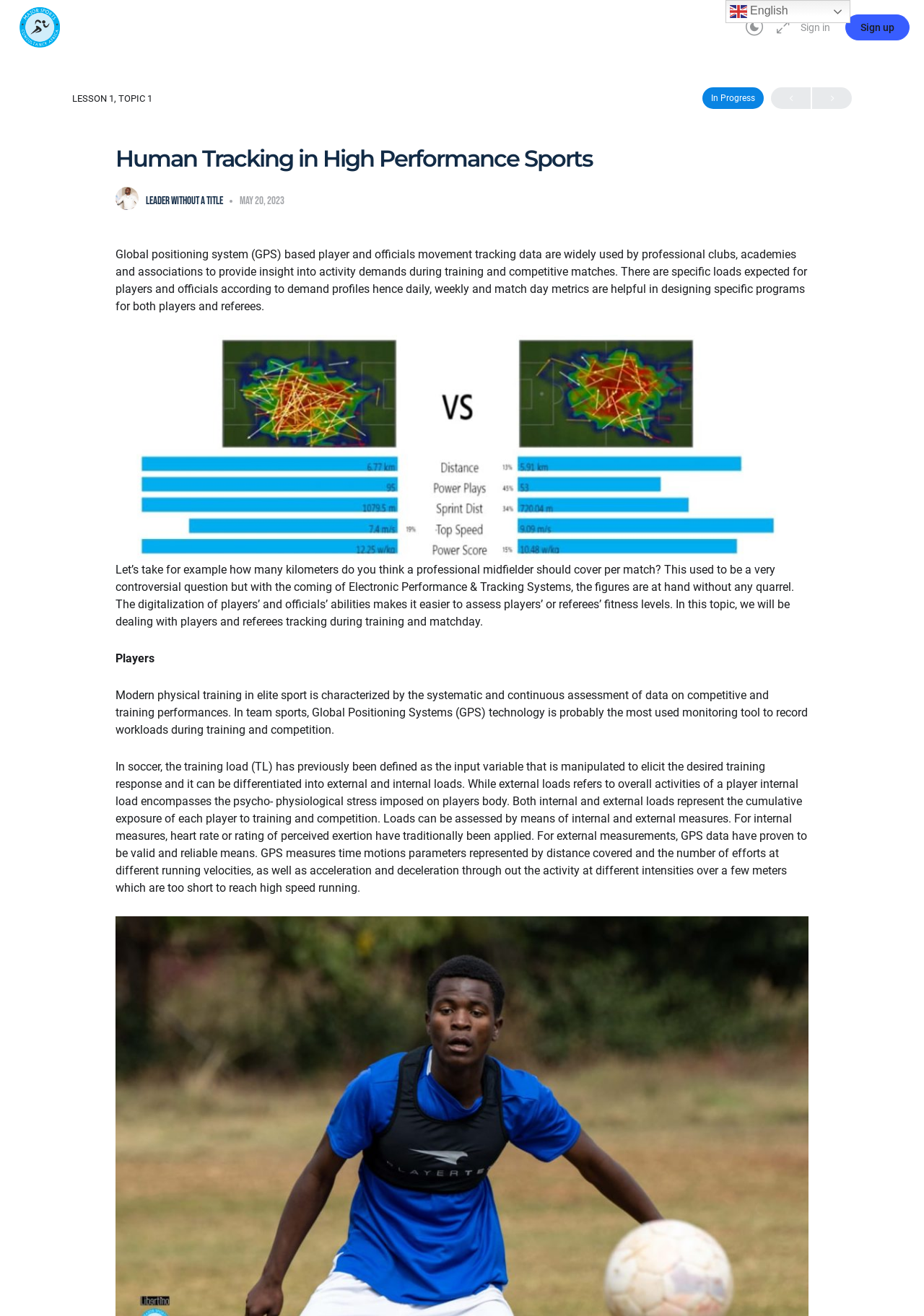What language is the website currently in?
Answer the question using a single word or phrase, according to the image.

English